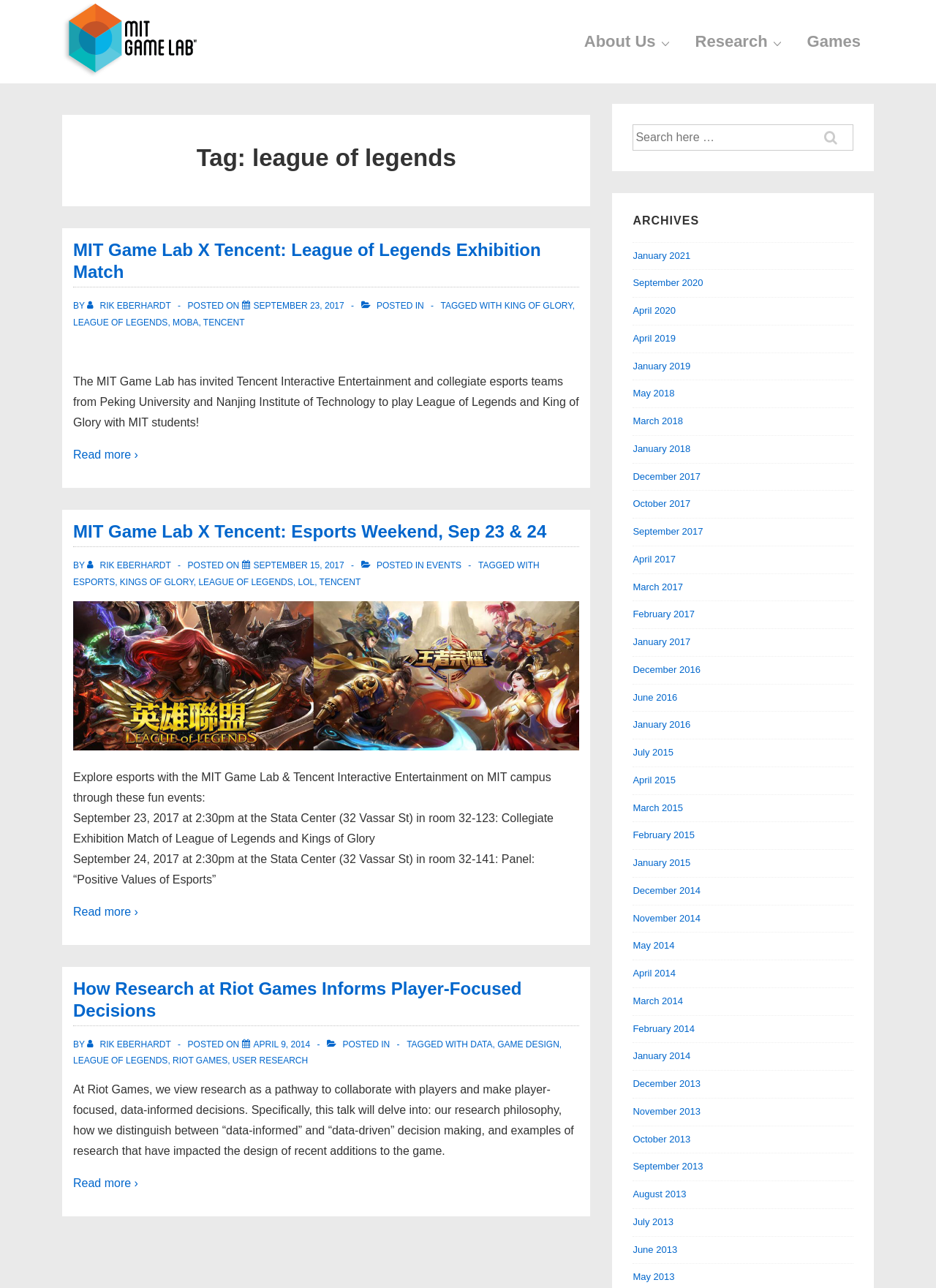Show me the bounding box coordinates of the clickable region to achieve the task as per the instruction: "View the 'Events' post".

[0.455, 0.435, 0.493, 0.443]